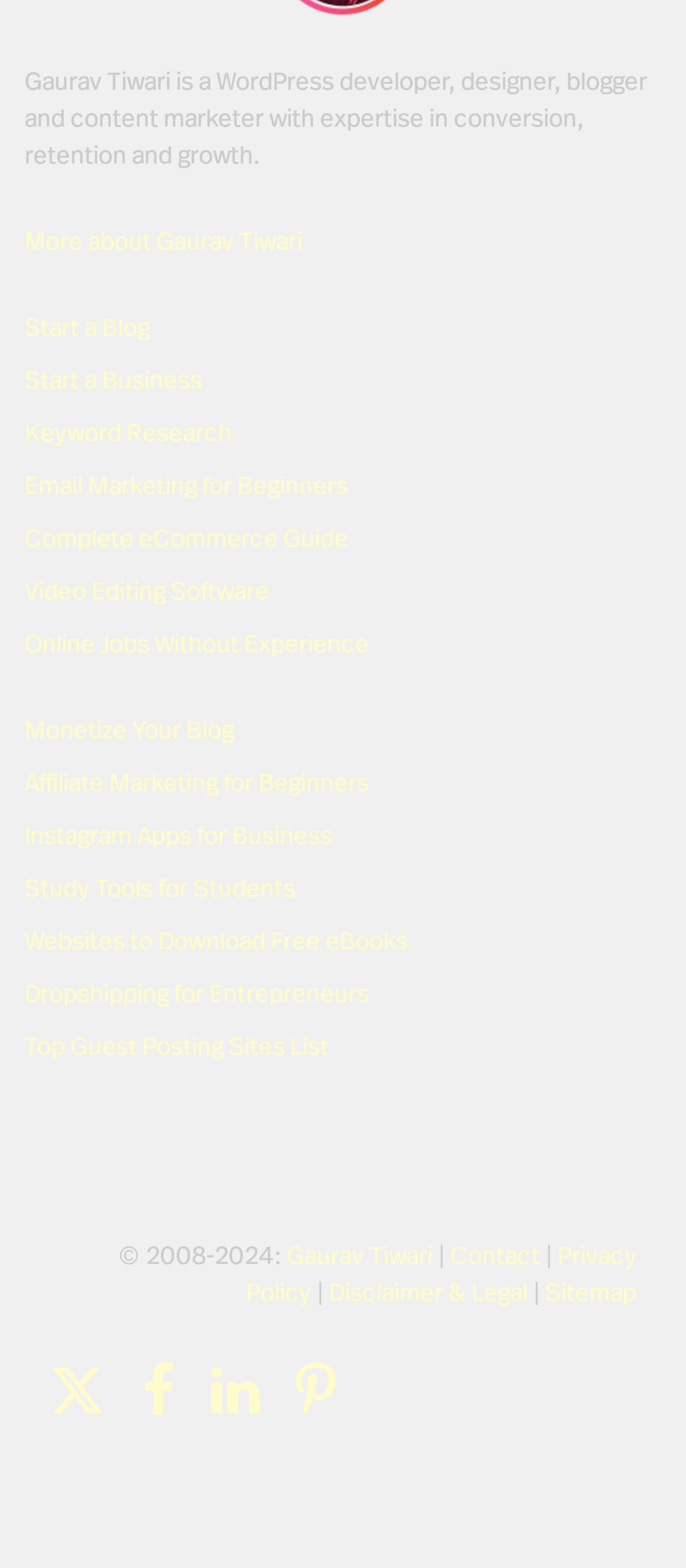Please determine the bounding box coordinates of the element to click on in order to accomplish the following task: "Start a blog". Ensure the coordinates are four float numbers ranging from 0 to 1, i.e., [left, top, right, bottom].

[0.036, 0.202, 0.218, 0.218]